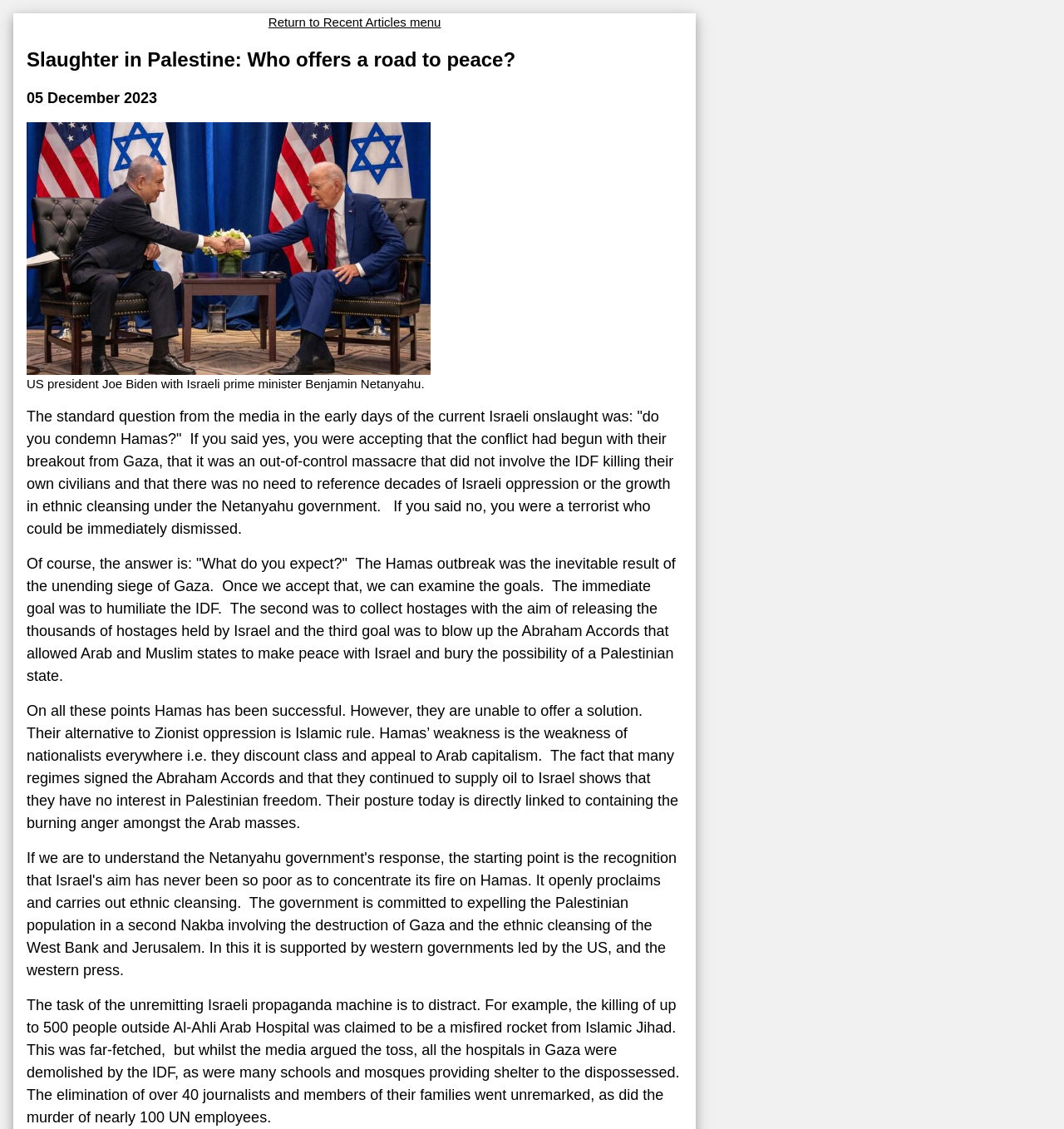Create a full and detailed caption for the entire webpage.

The webpage appears to be an article discussing the Israeli-Palestinian conflict, specifically the recent violence in Palestine. At the top, there is a link to "Return to Recent Articles menu" positioned slightly to the right of the center. Below this link, the date "05 December 2023" is displayed. 

To the right of the date, there is an image, which is likely a photograph, taking up a significant portion of the top section of the page. The image is accompanied by a caption that mentions US President Joe Biden with Israeli Prime Minister Benjamin Netanyahu.

The main content of the article is divided into four paragraphs of text. The first paragraph discusses how the media's question of condemning Hamas implies acceptance of the conflict's origin and ignores decades of Israeli oppression. The second paragraph explains the goals of Hamas' actions, including humiliating the IDF, collecting hostages, and disrupting the Abraham Accords.

The third paragraph critiques Hamas' inability to offer a solution, instead promoting Islamic rule, and notes the weakness of nationalist movements in discounting class and appealing to Arab capitalism. The final paragraph describes the Israeli propaganda machine's efforts to distract from the reality of the situation, including the destruction of hospitals, schools, and mosques, as well as the killing of journalists and UN employees.

Overall, the webpage presents a critical perspective on the Israeli-Palestinian conflict, highlighting the complexities and nuances of the situation.